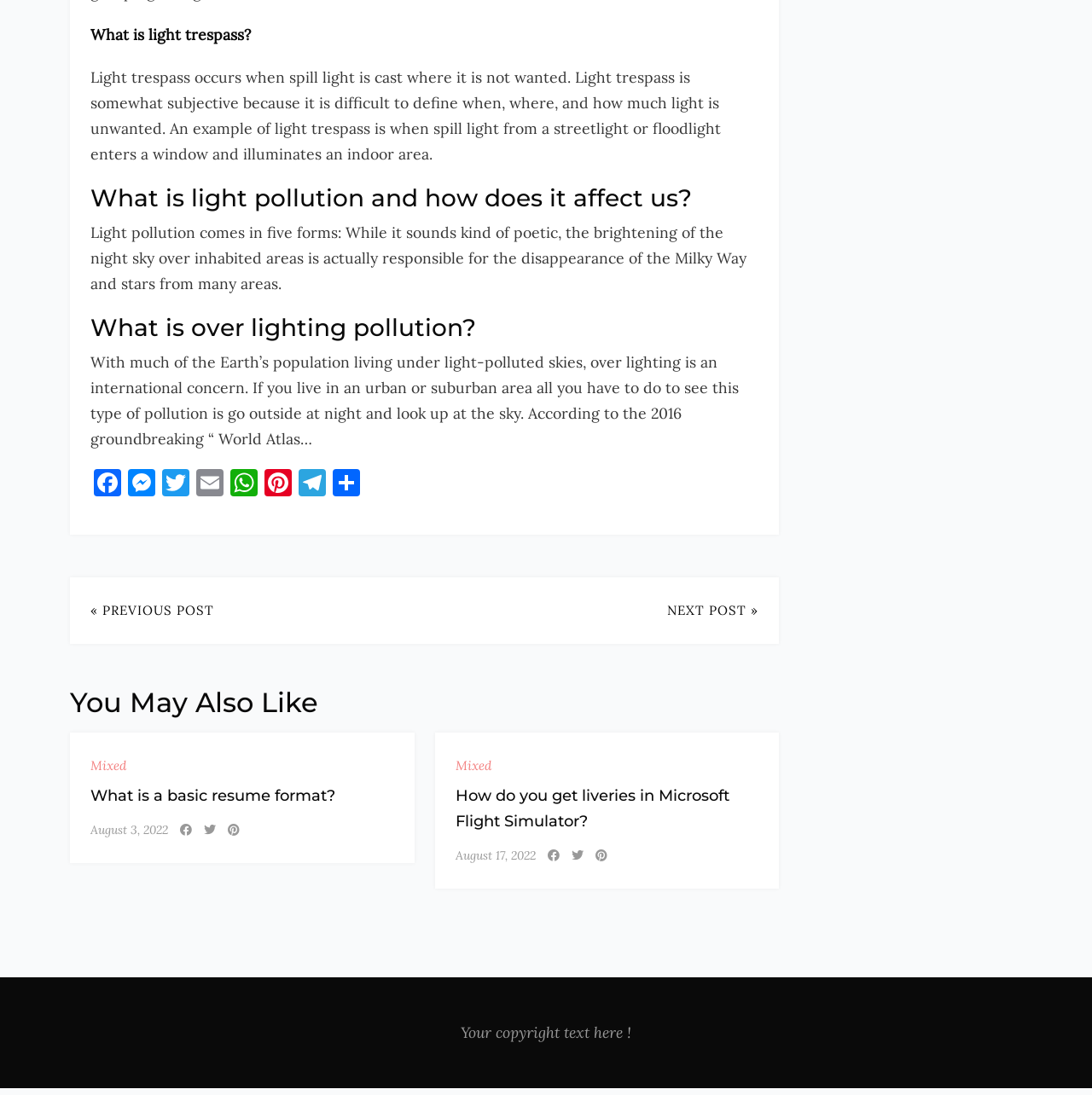Kindly determine the bounding box coordinates for the clickable area to achieve the given instruction: "Read the article 'How do you get liveries in Microsoft Flight Simulator?'".

[0.417, 0.715, 0.695, 0.762]